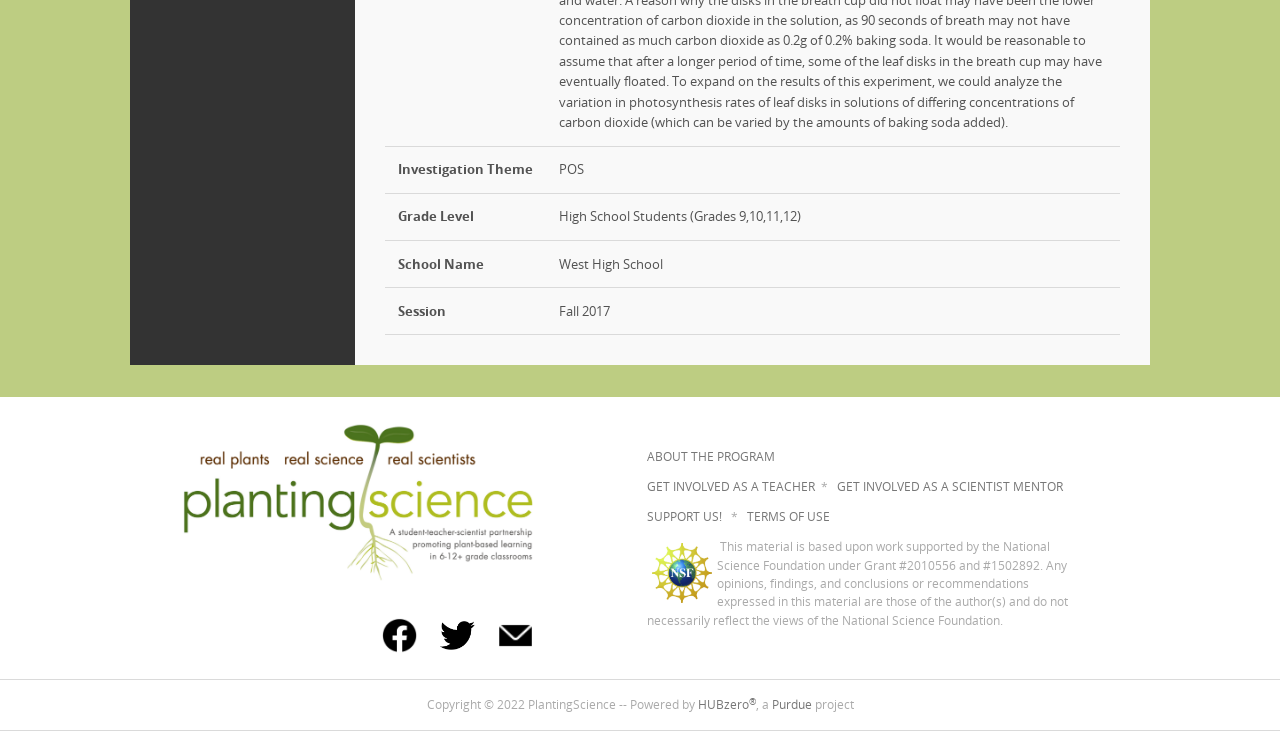Provide the bounding box coordinates of the area you need to click to execute the following instruction: "Check the terms of use".

[0.584, 0.697, 0.649, 0.717]